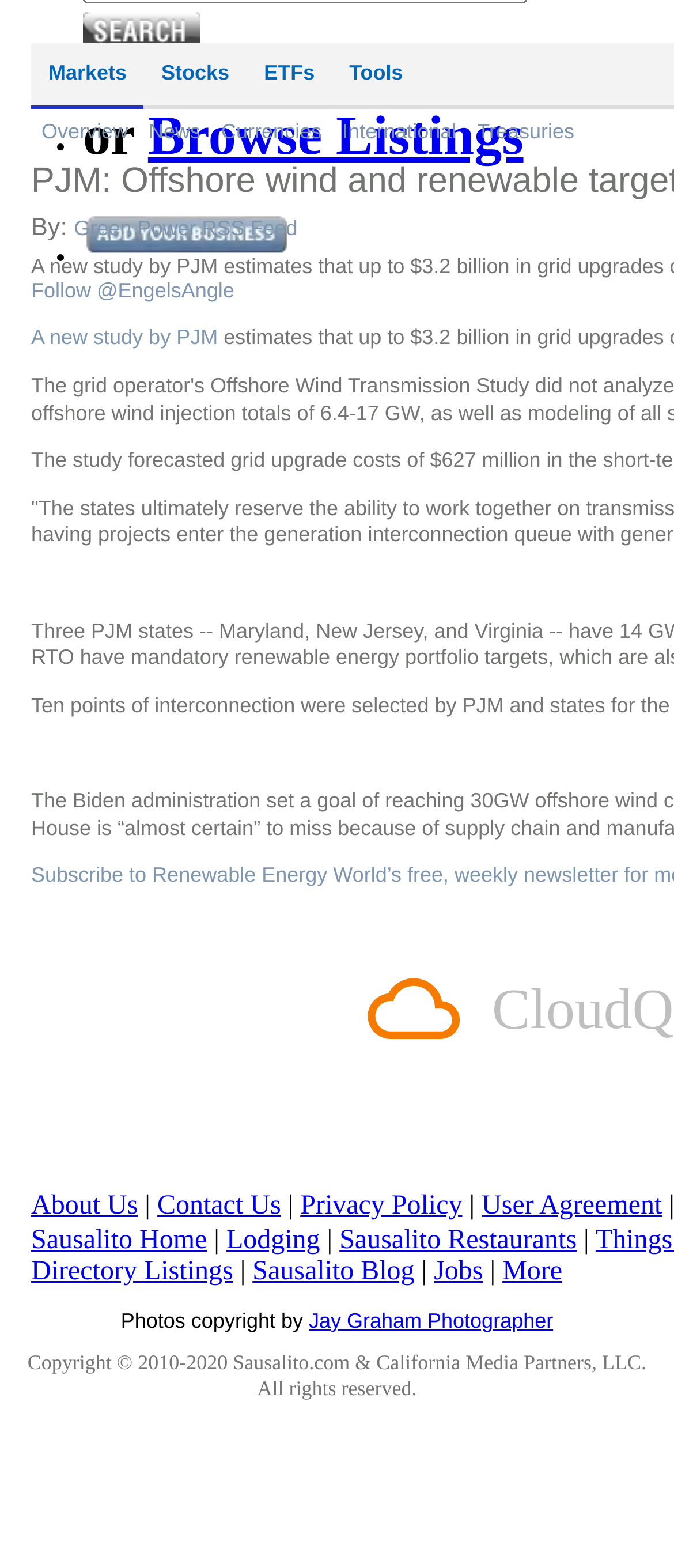Identify the bounding box coordinates of the region I need to click to complete this instruction: "Browse Steel Filing Cabinet products".

None